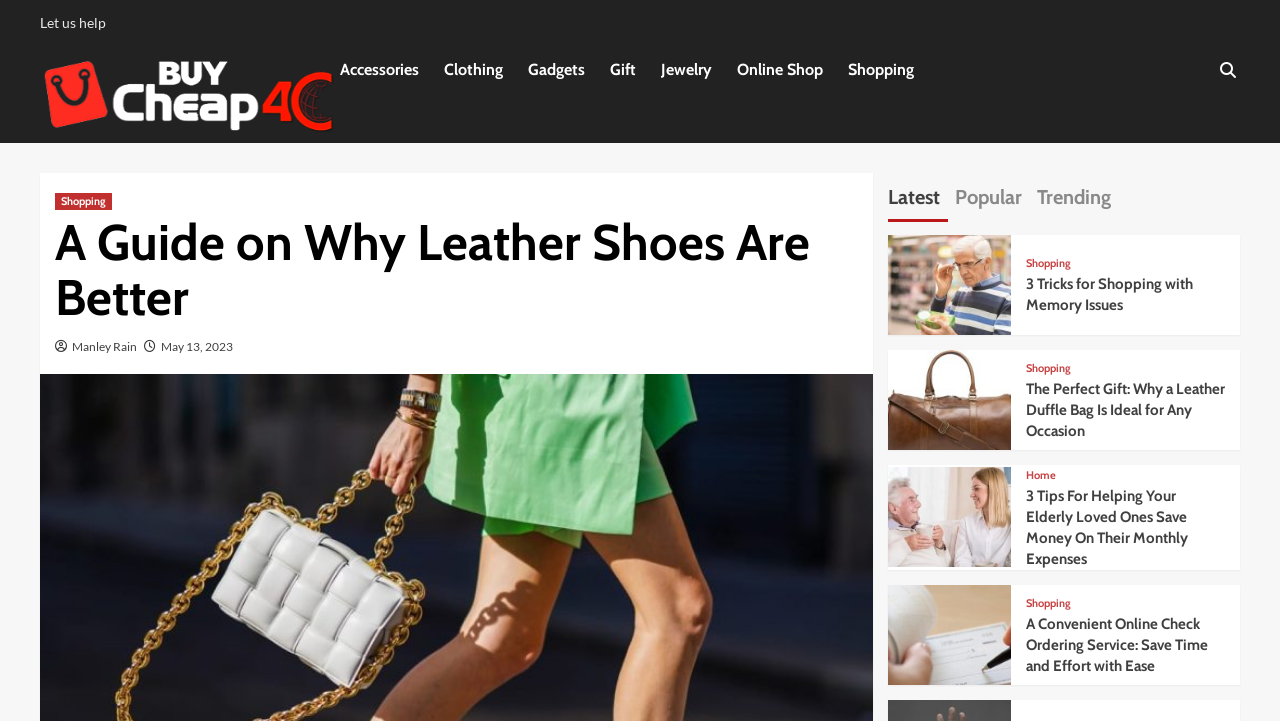Provide a one-word or brief phrase answer to the question:
What is the purpose of the online check ordering service?

To save time and effort